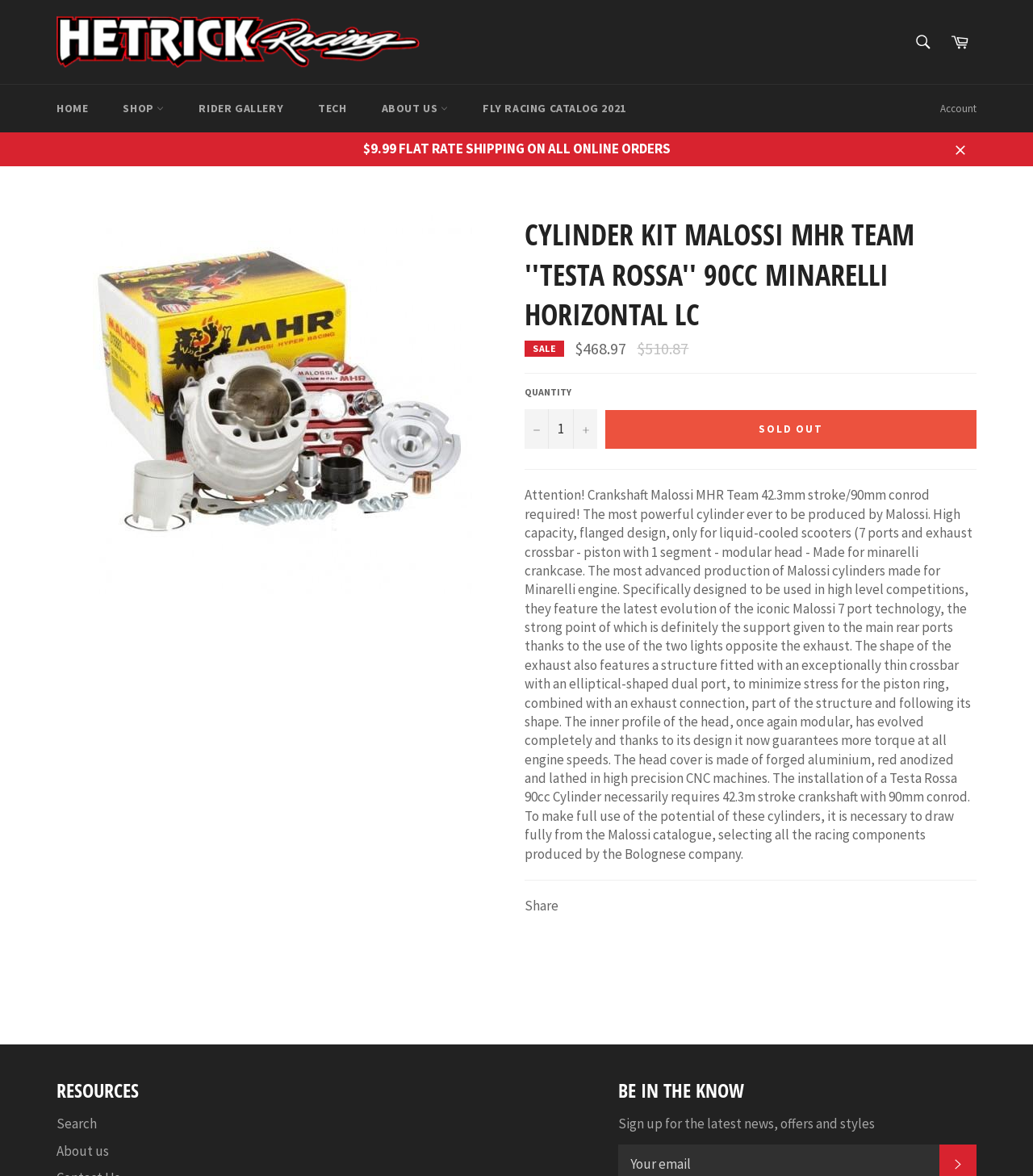What is the required crankshaft stroke for this cylinder kit? Examine the screenshot and reply using just one word or a brief phrase.

42.3mm